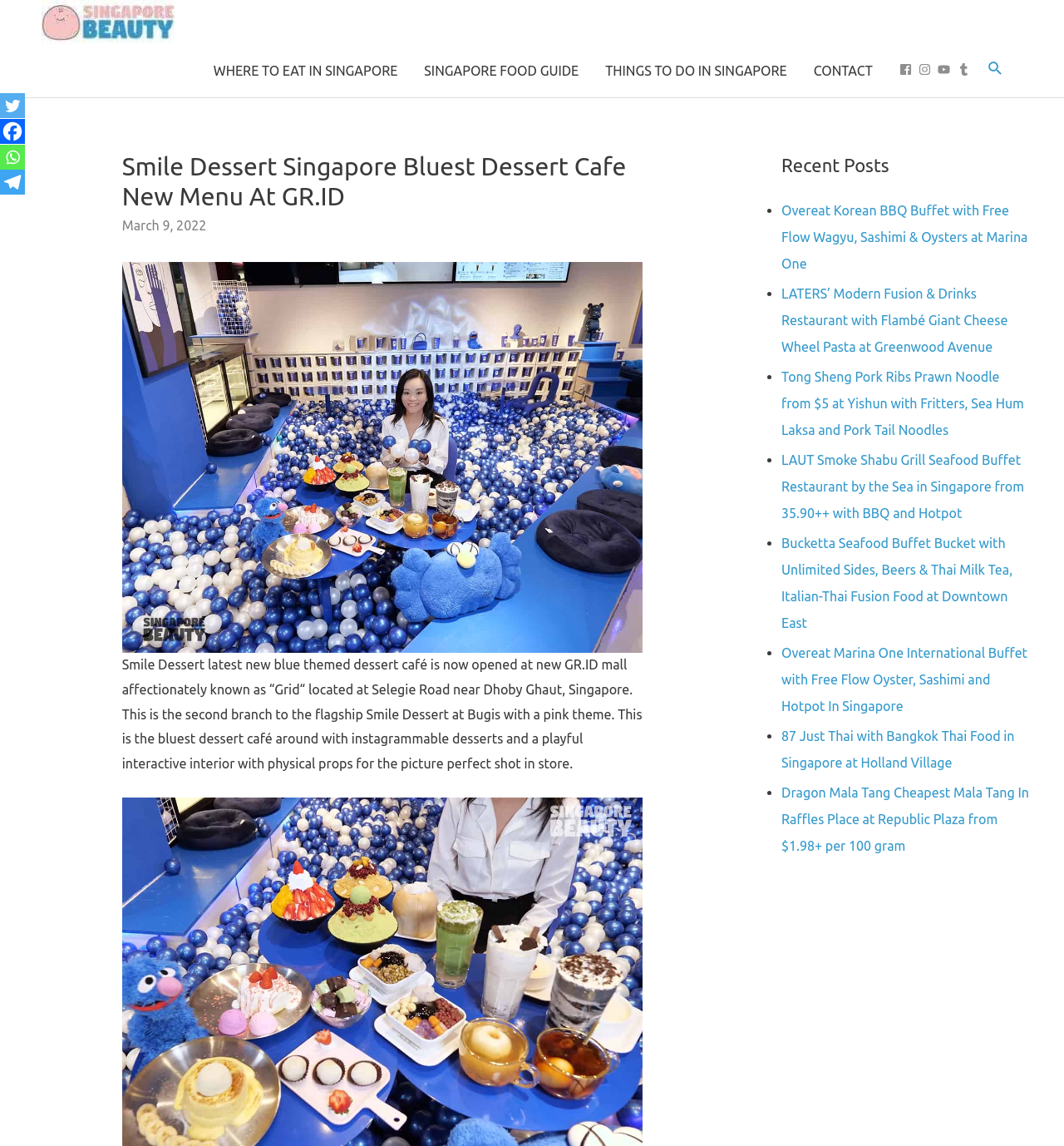Please identify the bounding box coordinates of the element on the webpage that should be clicked to follow this instruction: "Post your comment". The bounding box coordinates should be given as four float numbers between 0 and 1, formatted as [left, top, right, bottom].

None